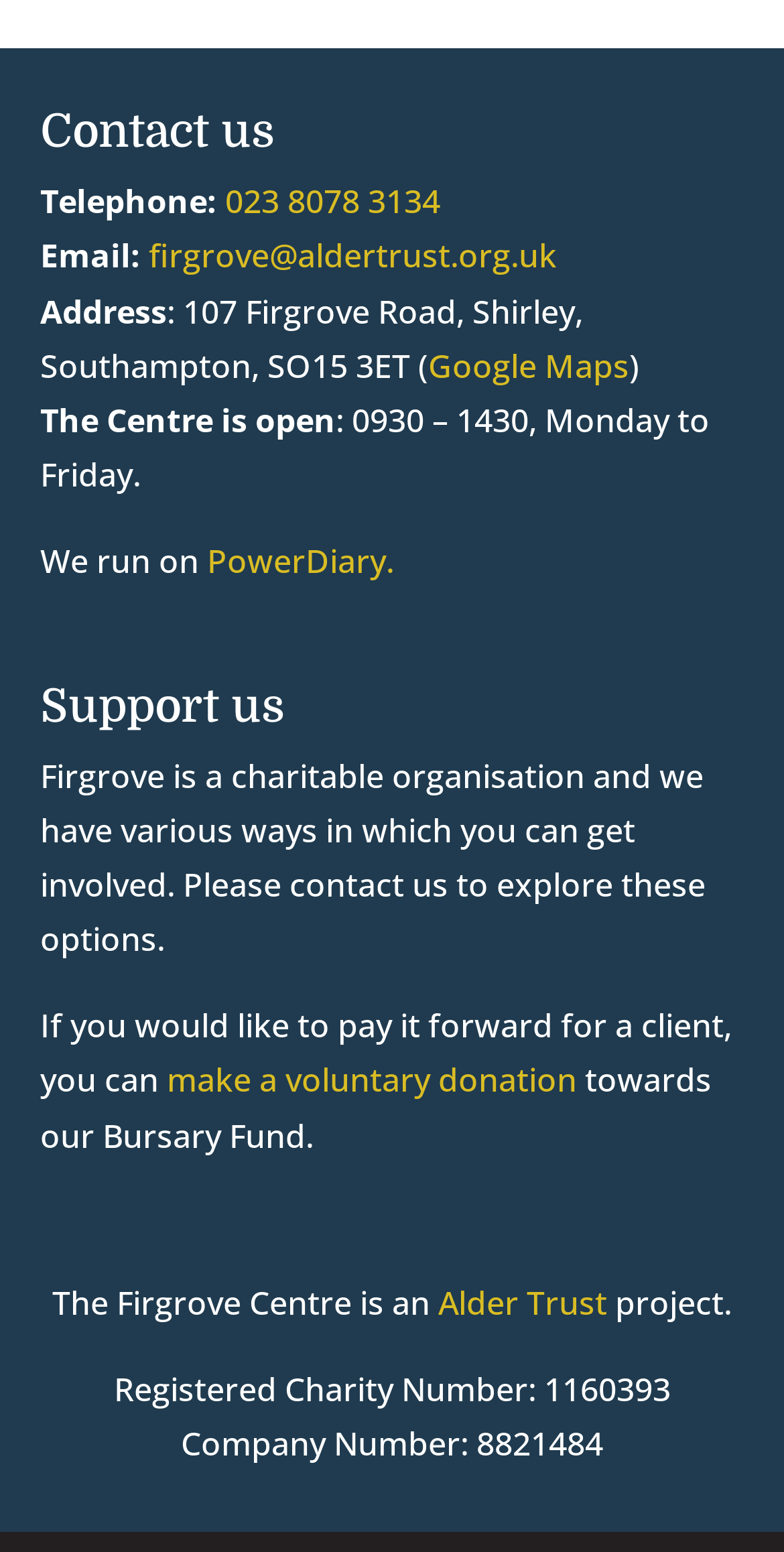Given the description Alder Trust, predict the bounding box coordinates of the UI element. Ensure the coordinates are in the format (top-left x, top-left y, bottom-right x, bottom-right y) and all values are between 0 and 1.

[0.559, 0.825, 0.774, 0.853]